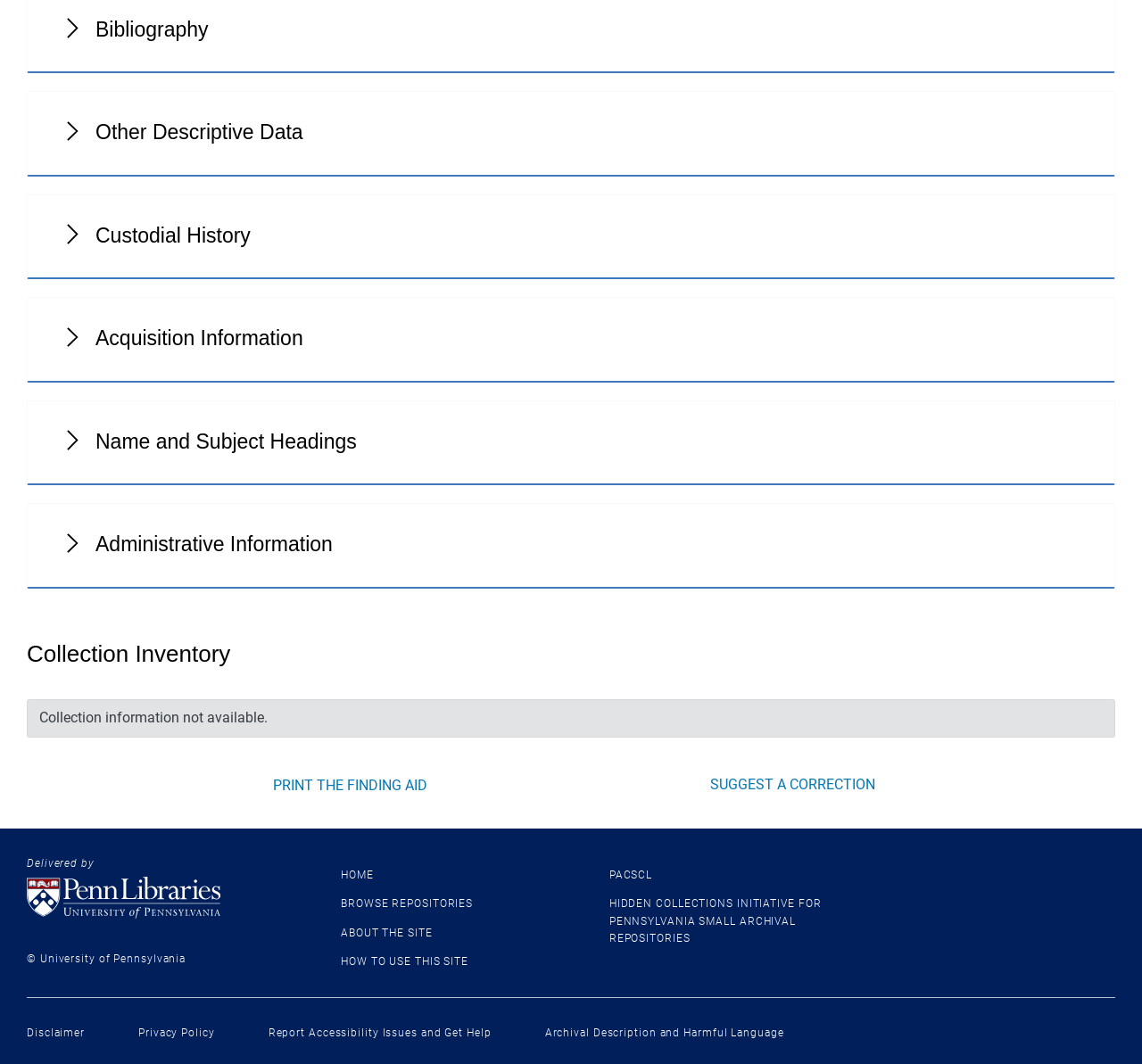Please find the bounding box coordinates of the element that needs to be clicked to perform the following instruction: "contact us". The bounding box coordinates should be four float numbers between 0 and 1, represented as [left, top, right, bottom].

None